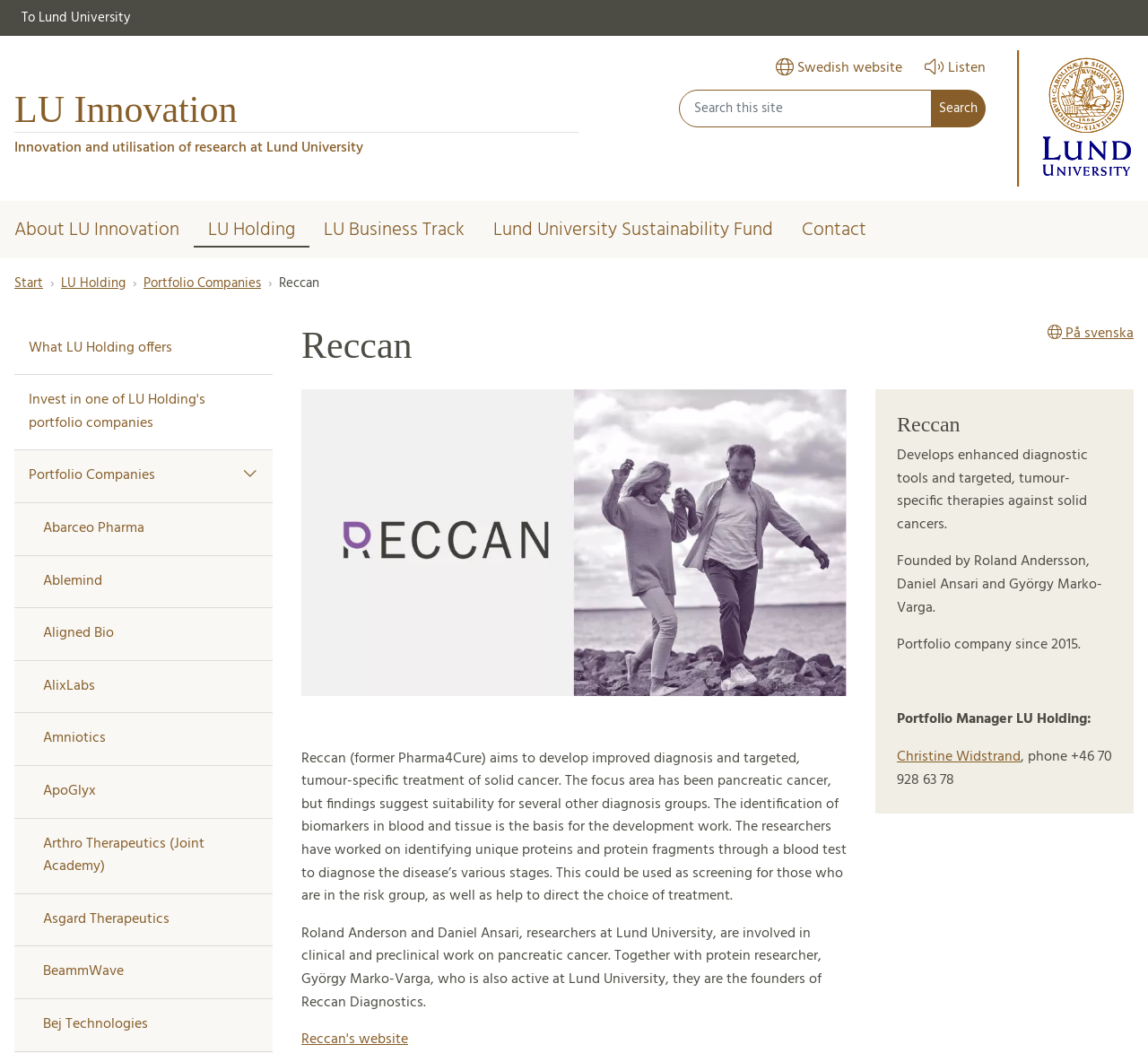Provide a short, one-word or phrase answer to the question below:
What is the purpose of the search function?

To search